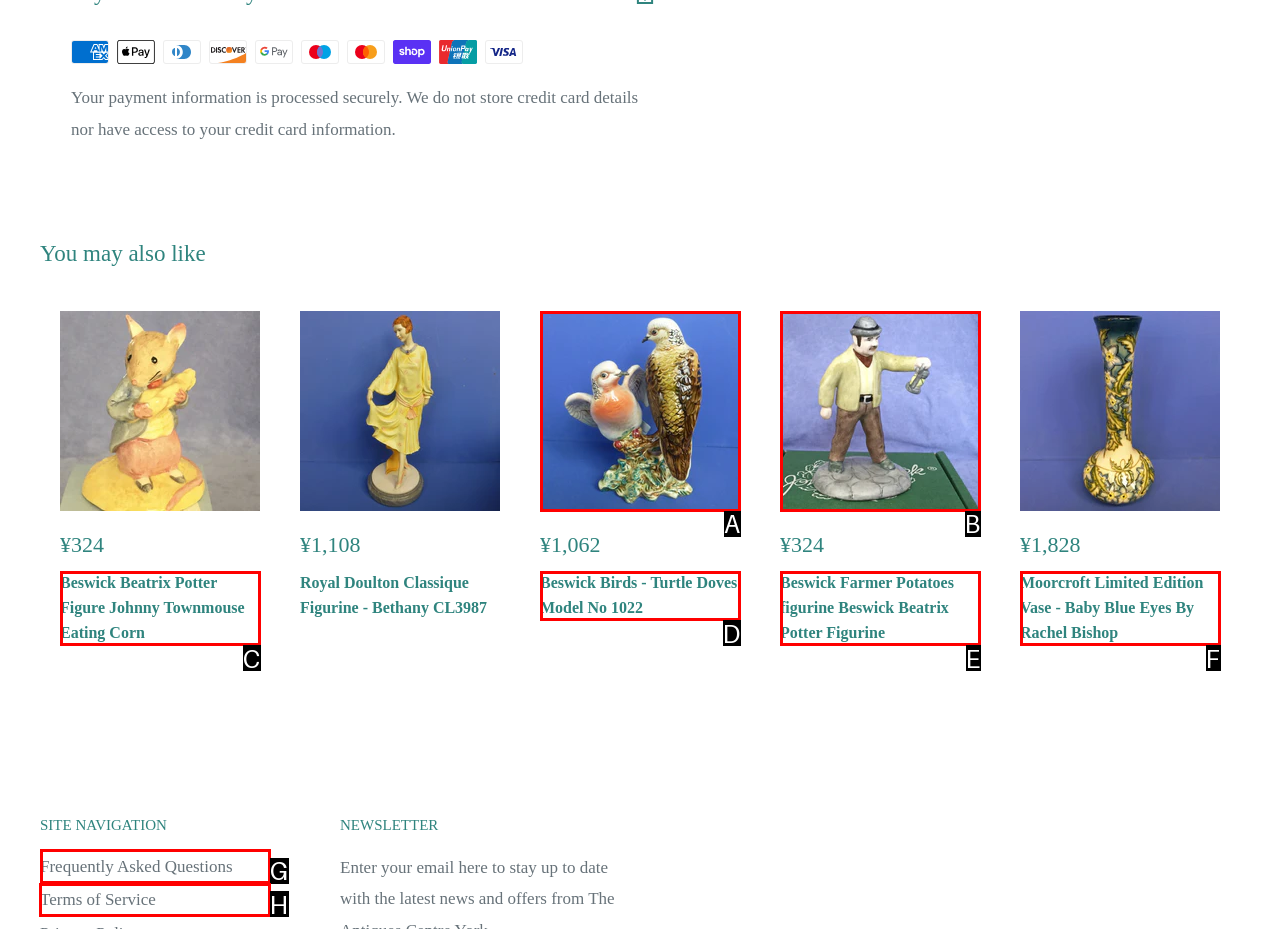Decide which UI element to click to accomplish the task: Check 'Terms of Service'
Respond with the corresponding option letter.

H